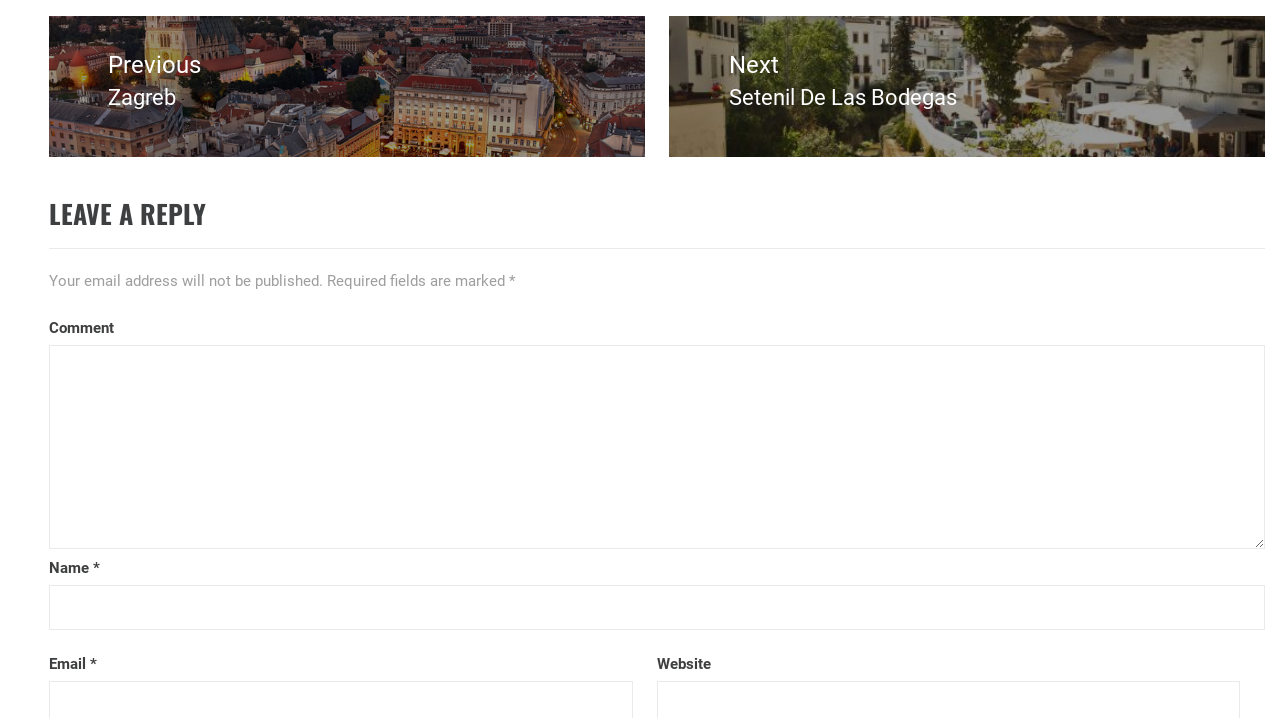What is the default state of the checkbox?
Kindly offer a comprehensive and detailed response to the question.

The checkbox 'Save my name, email, and website in this browser for the next time I comment' is described as 'checked: false', indicating that it is unchecked by default.